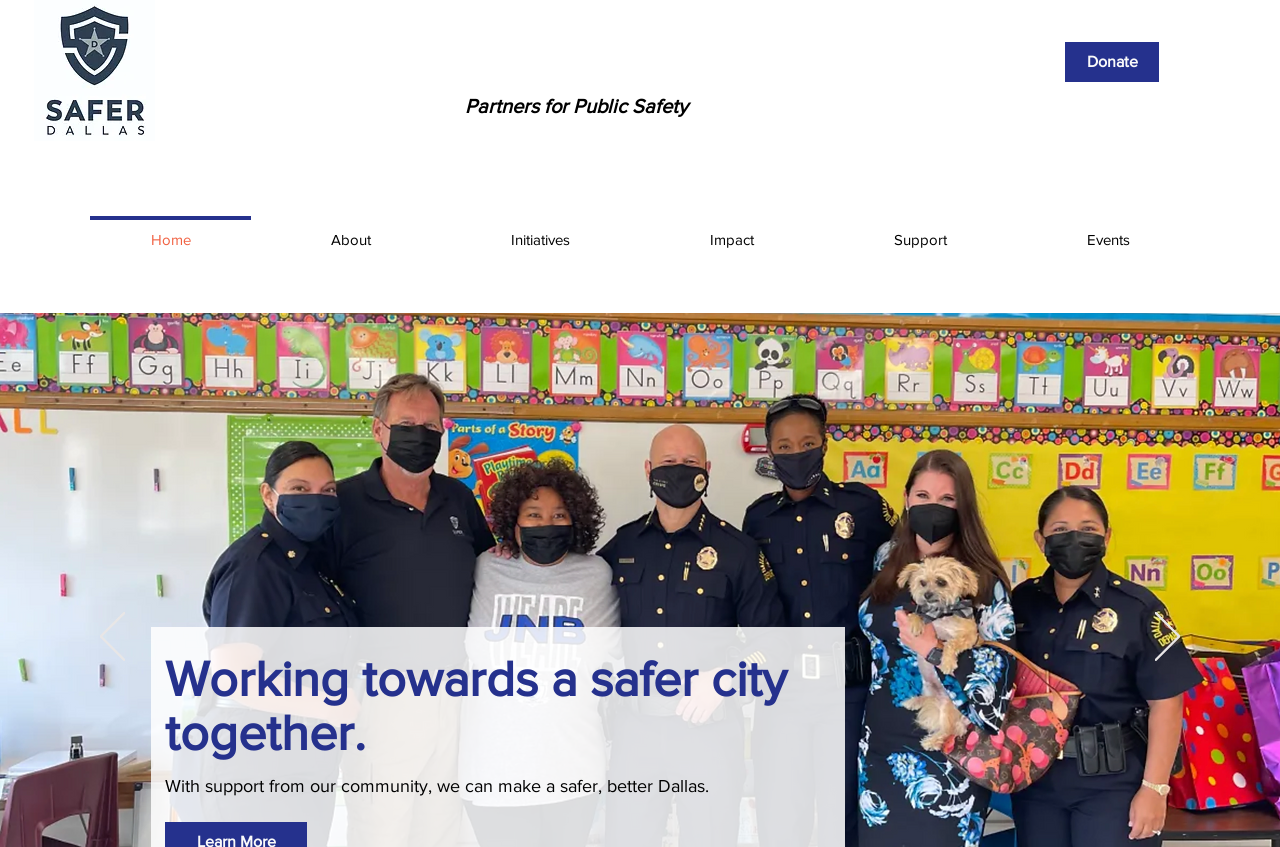What is the purpose of the 'Previous' and 'Next' buttons?
Look at the screenshot and respond with a single word or phrase.

To navigate events